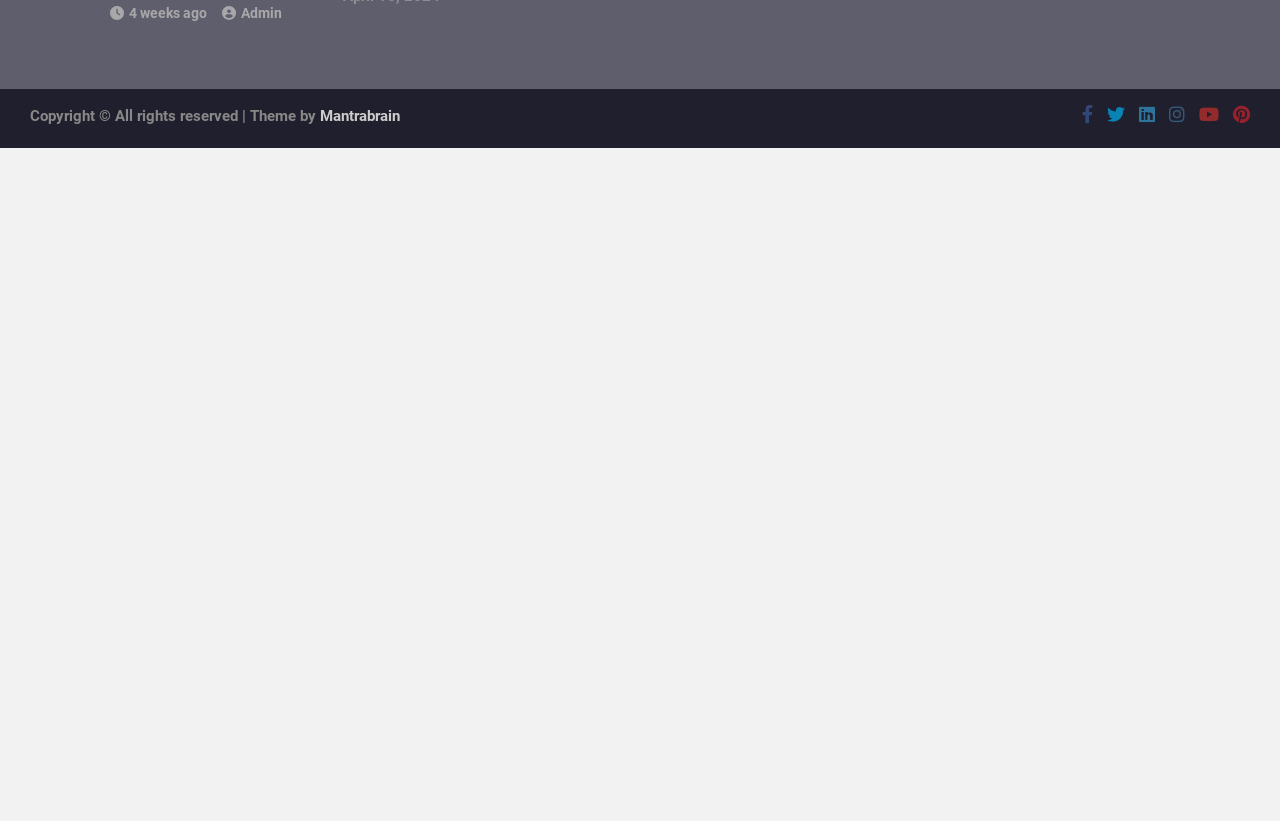Consider the image and give a detailed and elaborate answer to the question: 
What is the theme of this website by?

I found the answer by looking at the bottom of the webpage, where it says 'Copyright © All rights reserved | Theme by' followed by a link 'Mantrabrain', which suggests that the theme of this website is designed by Mantrabrain.